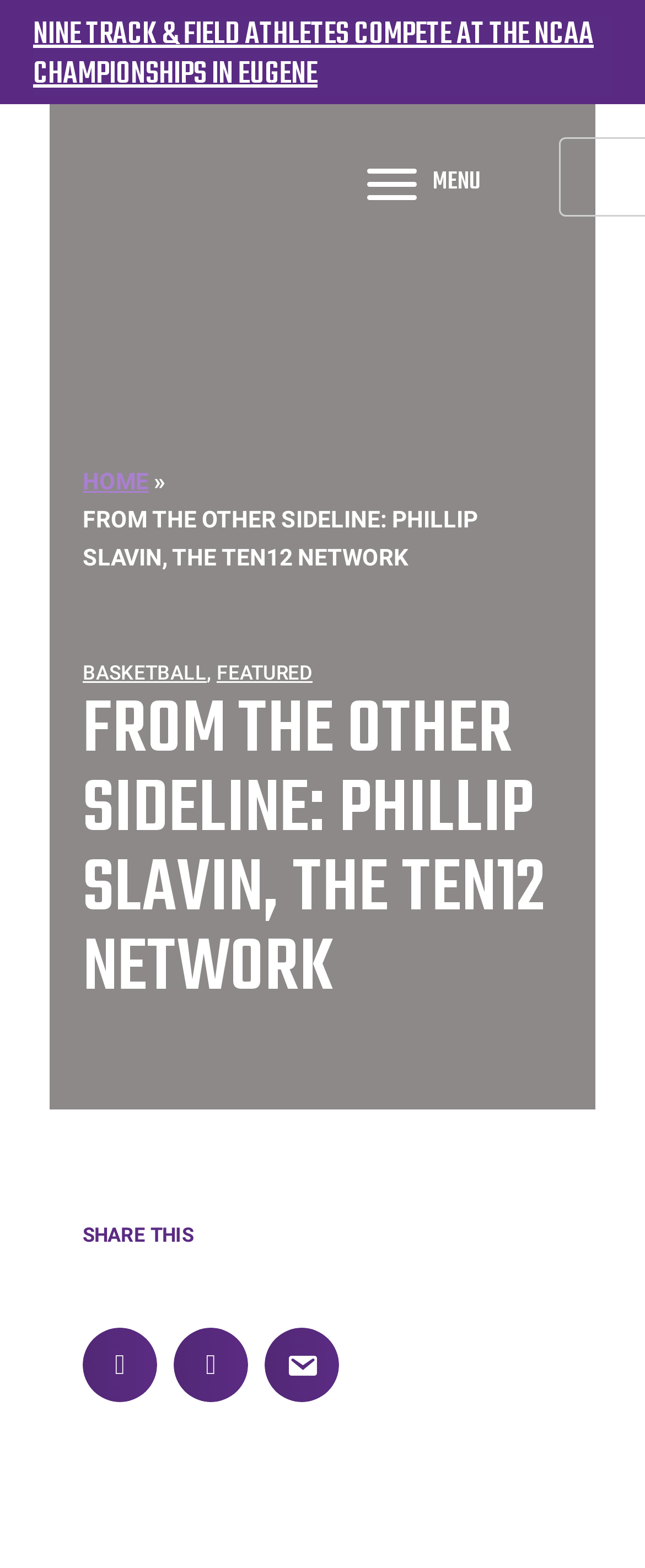What is the category of the article 'FROM THE OTHER SIDELINE: PHILLIP SLAVIN, THE TEN12 NETWORK'?
Analyze the image and provide a thorough answer to the question.

I looked at the navigation menu and found that the article 'FROM THE OTHER SIDELINE: PHILLIP SLAVIN, THE TEN12 NETWORK' is categorized under 'FEATURED', which is one of the menu items.